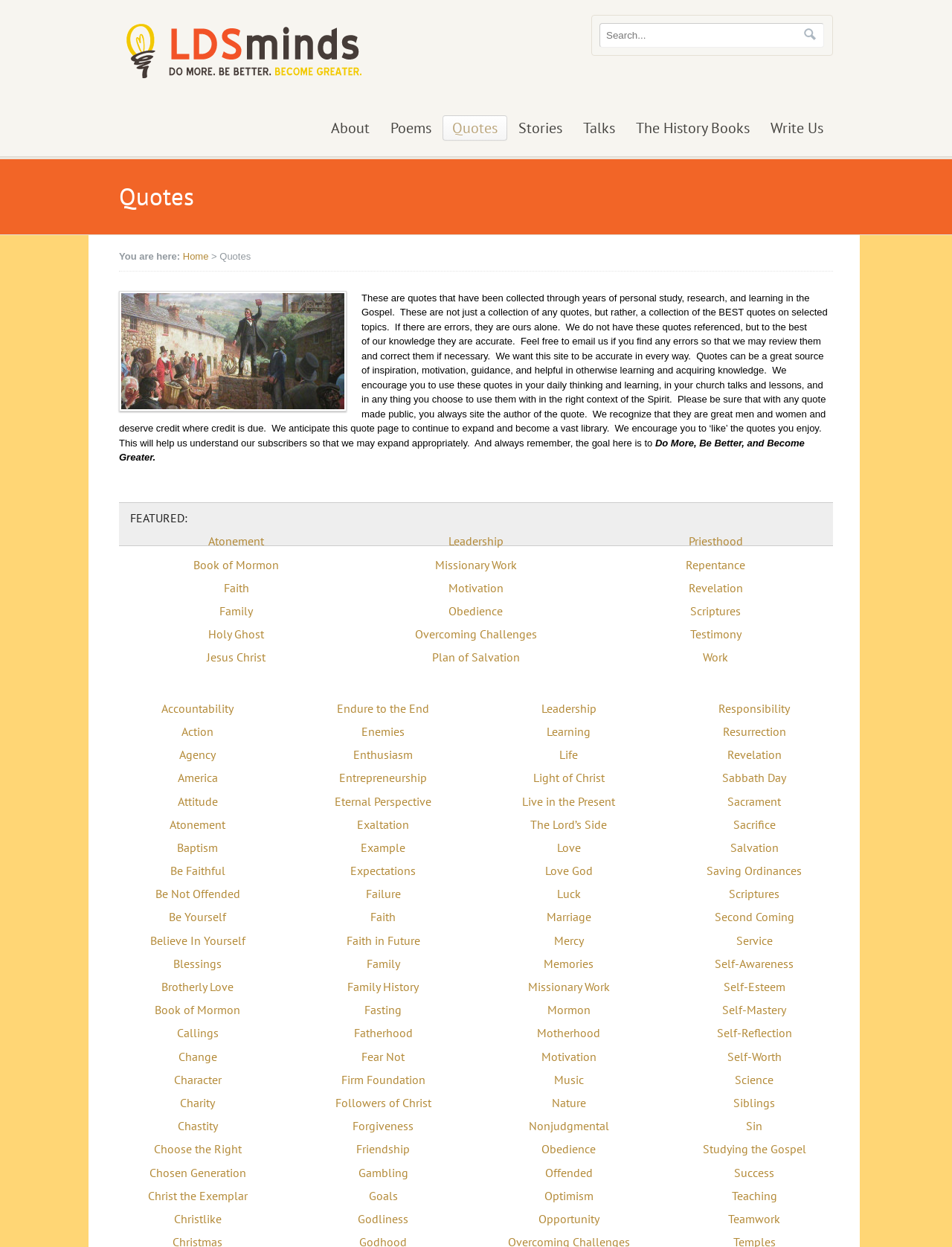Please answer the following query using a single word or phrase: 
How can users interact with the quotes?

Search, like, and email